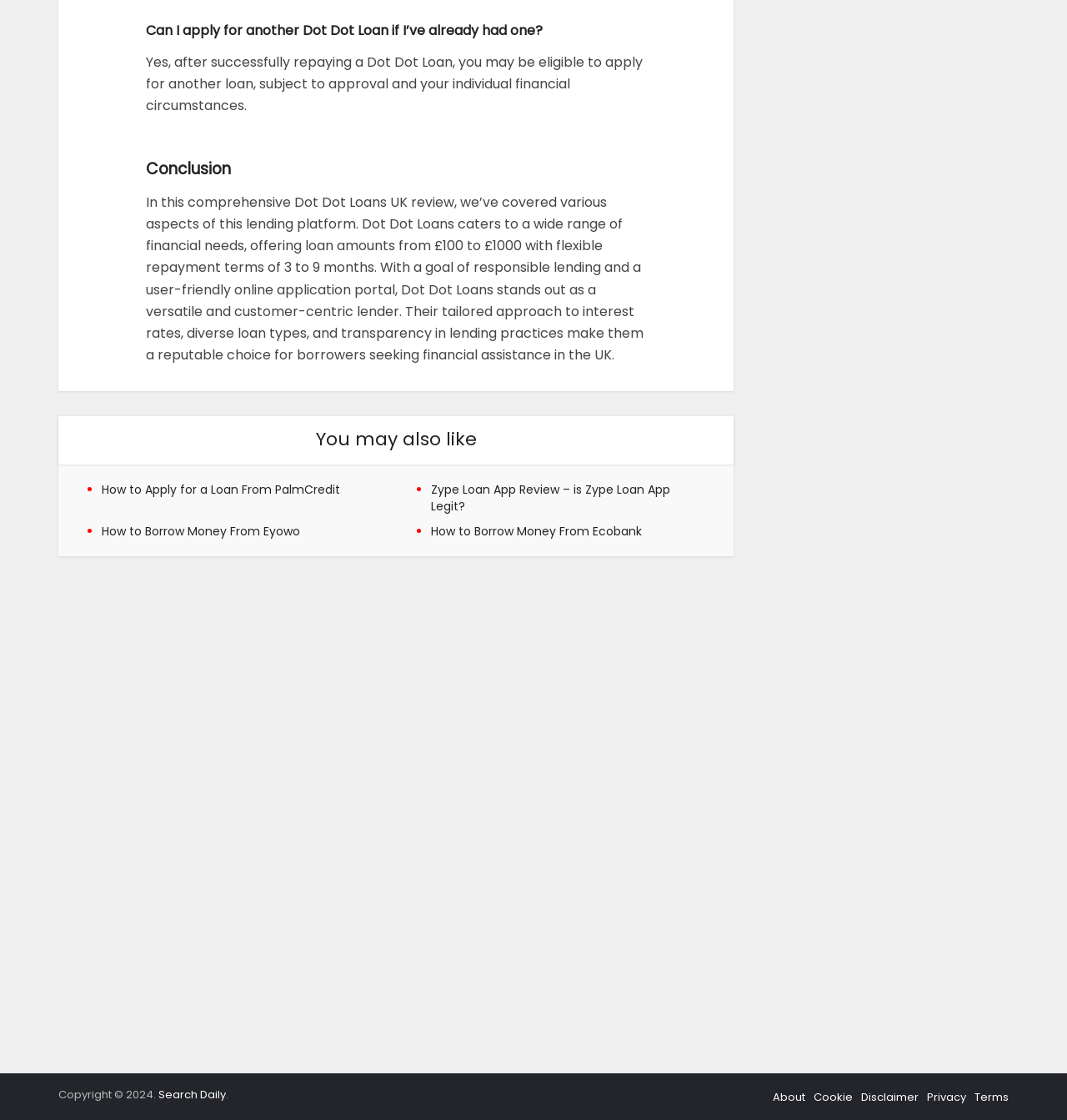Specify the bounding box coordinates of the region I need to click to perform the following instruction: "visit the about page". The coordinates must be four float numbers in the range of 0 to 1, i.e., [left, top, right, bottom].

[0.724, 0.972, 0.755, 0.987]